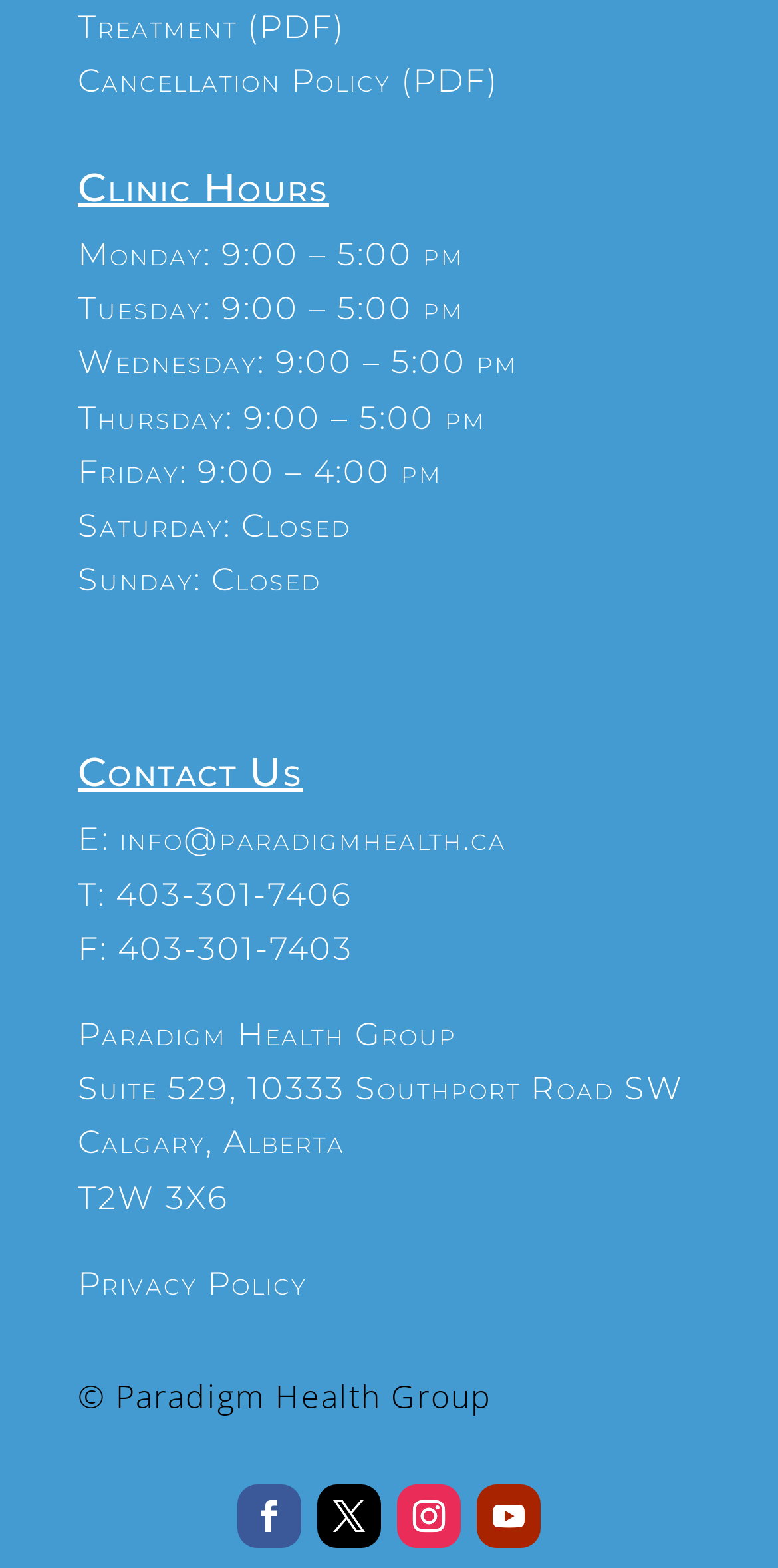Locate the bounding box coordinates of the element to click to perform the following action: 'View Cancellation Policy'. The coordinates should be given as four float values between 0 and 1, in the form of [left, top, right, bottom].

[0.1, 0.039, 0.641, 0.063]